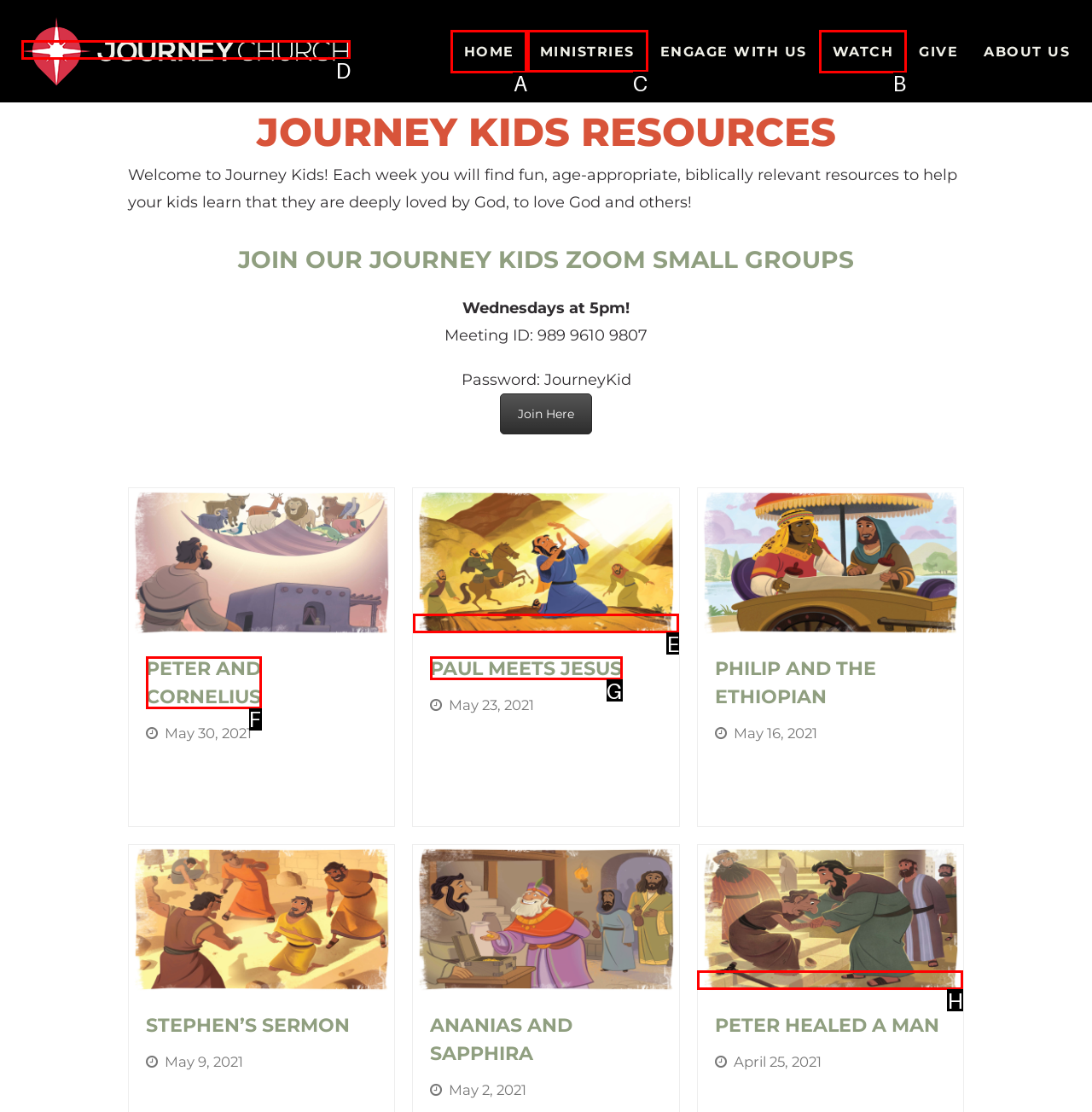Pick the HTML element that should be clicked to execute the task: Explore the 'MINISTRIES' page
Respond with the letter corresponding to the correct choice.

C